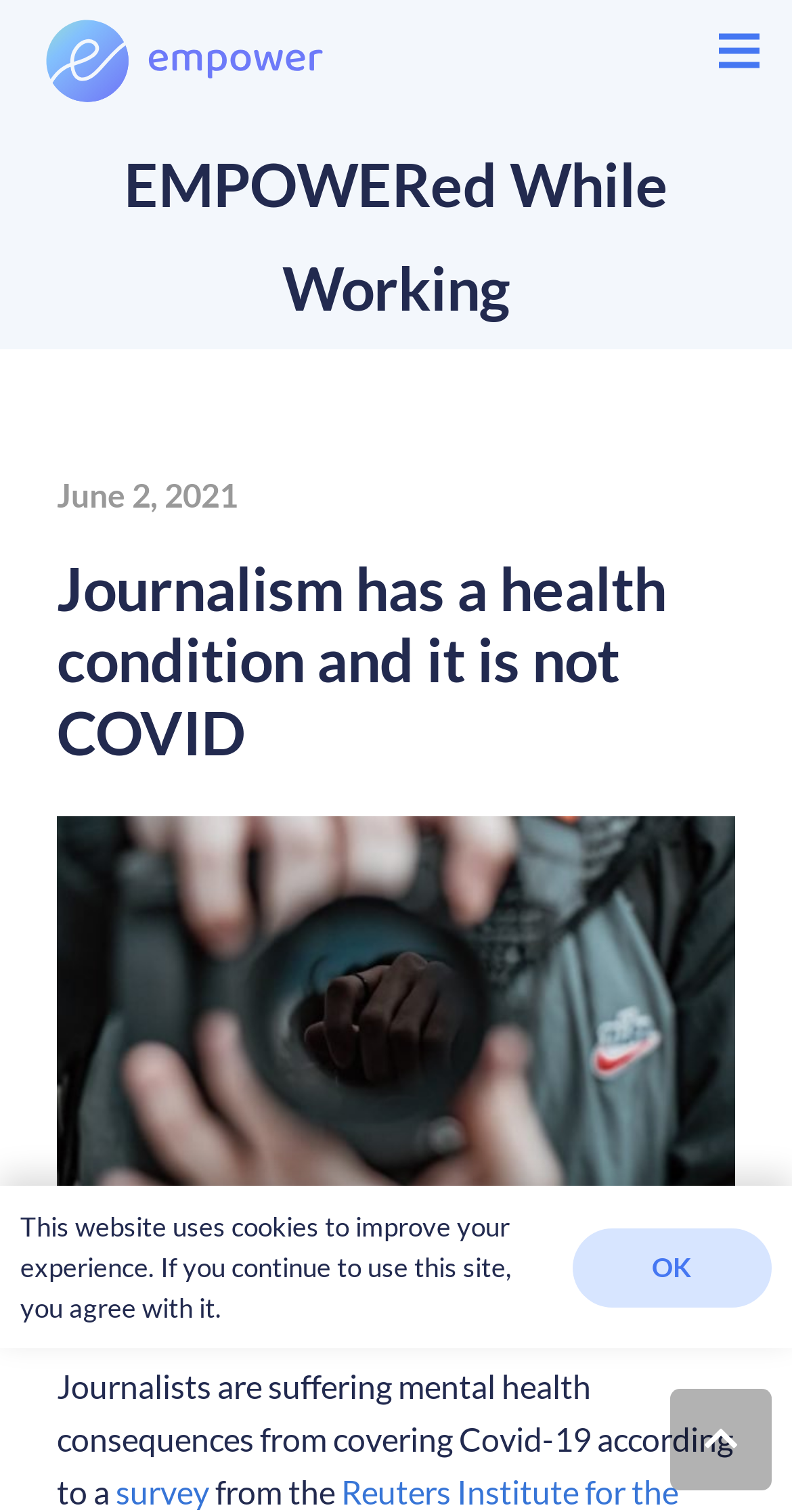What is the organization mentioned in the article?
Based on the screenshot, respond with a single word or phrase.

Reuters Institute for the Study of Journalism and the University of Toronto